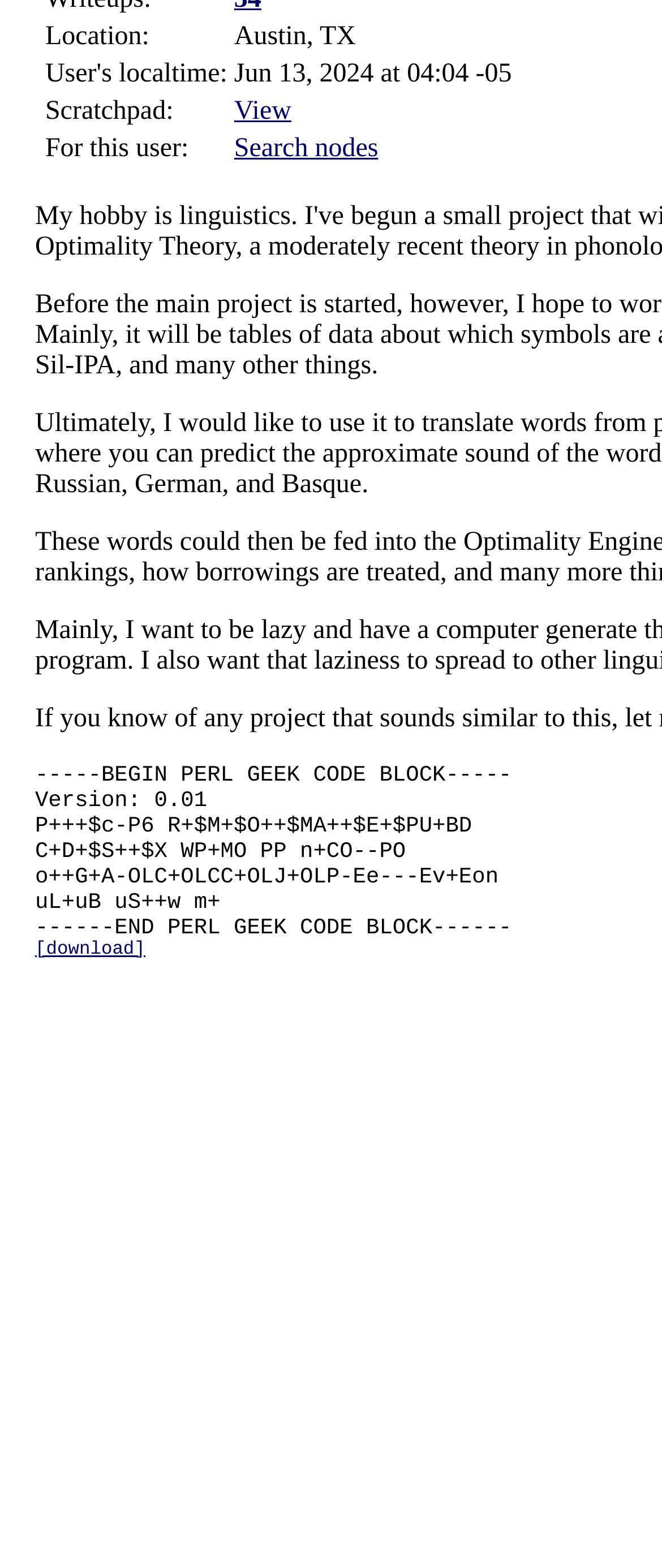Bounding box coordinates are specified in the format (top-left x, top-left y, bottom-right x, bottom-right y). All values are floating point numbers bounded between 0 and 1. Please provide the bounding box coordinate of the region this sentence describes: Search nodes

[0.354, 0.085, 0.571, 0.104]